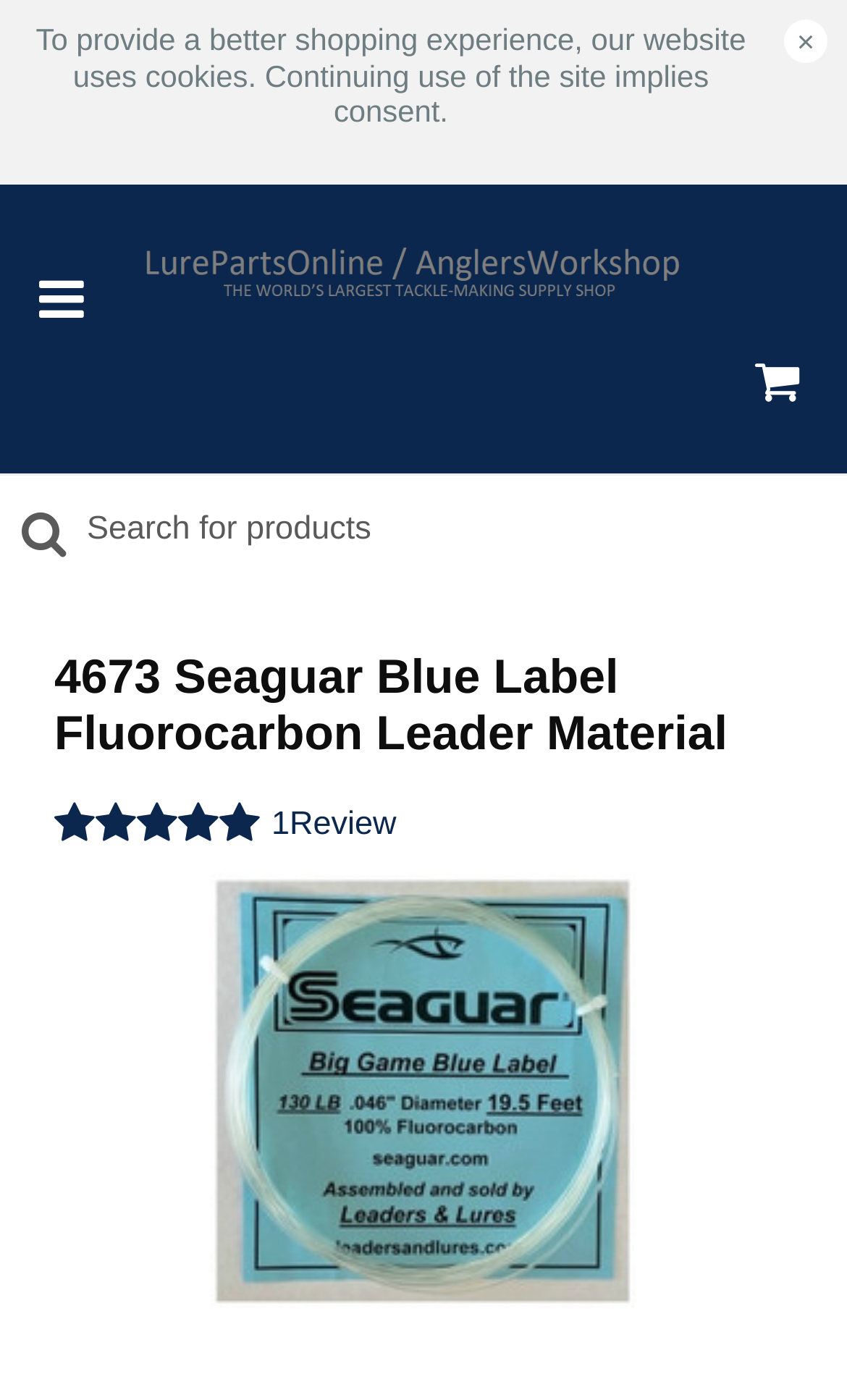Locate the bounding box of the UI element based on this description: "title="Lure Parts Online (SC)"". Provide four float numbers between 0 and 1 as [left, top, right, bottom].

[0.167, 0.171, 0.808, 0.217]